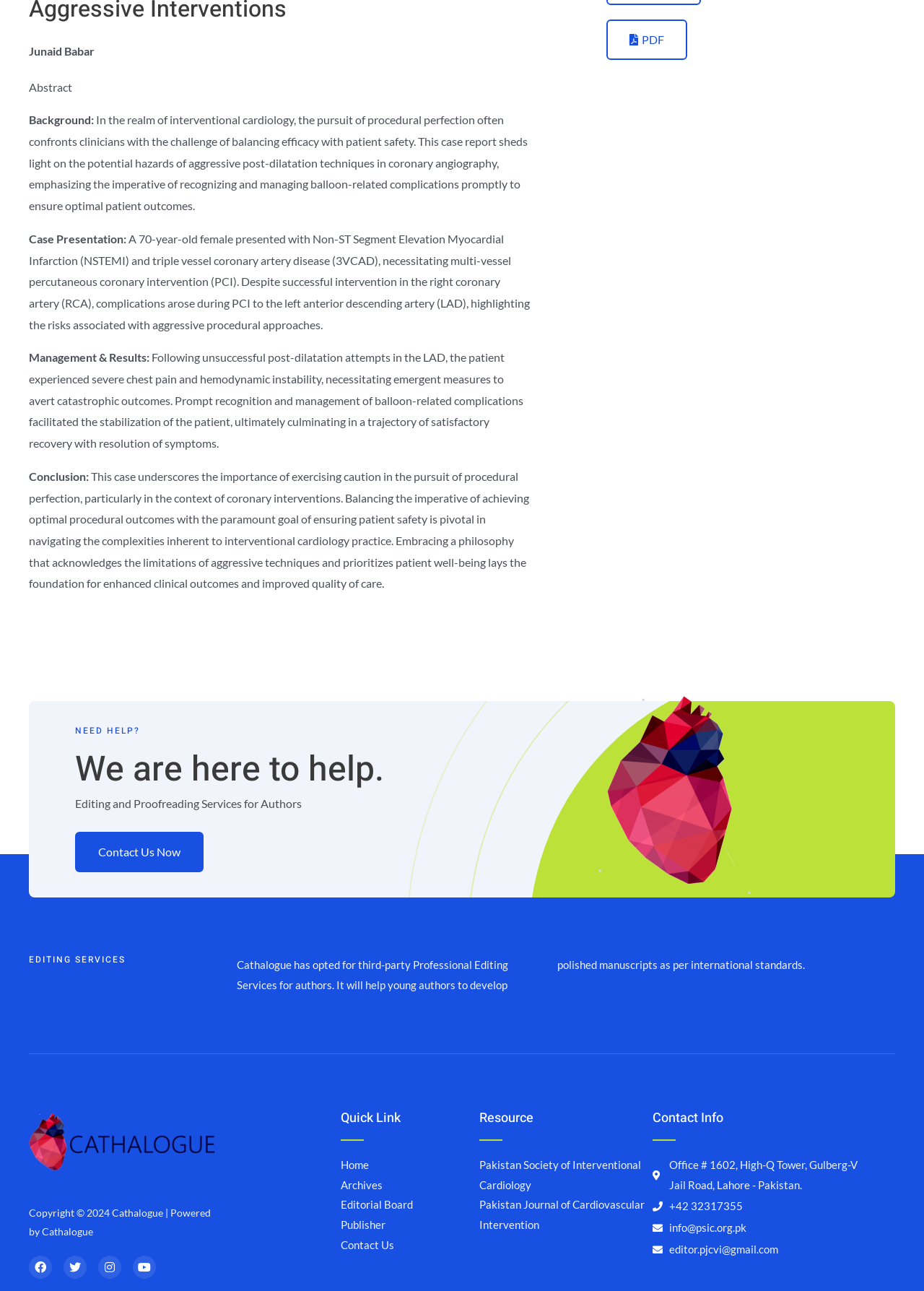Please determine the bounding box coordinates of the element's region to click for the following instruction: "Click the 'PDF' link".

[0.656, 0.015, 0.744, 0.047]